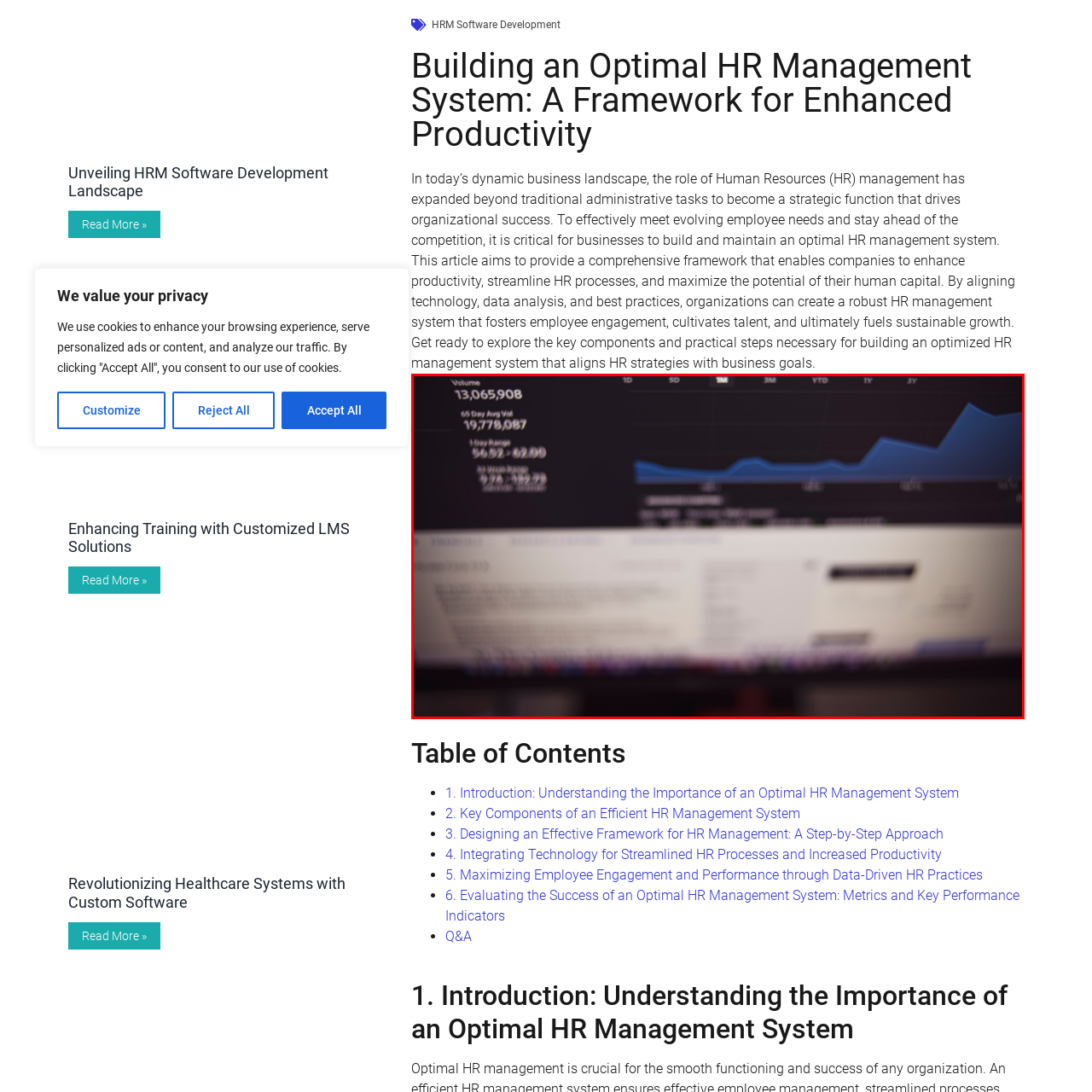What type of lines are used to represent data trends?
Carefully analyze the image within the red bounding box and give a comprehensive response to the question using details from the image.

The graphical representation of data trends over a specified period is depicted using fluctuating blue lines, which suggest changes in values and provide a visual representation of the market performance metrics.